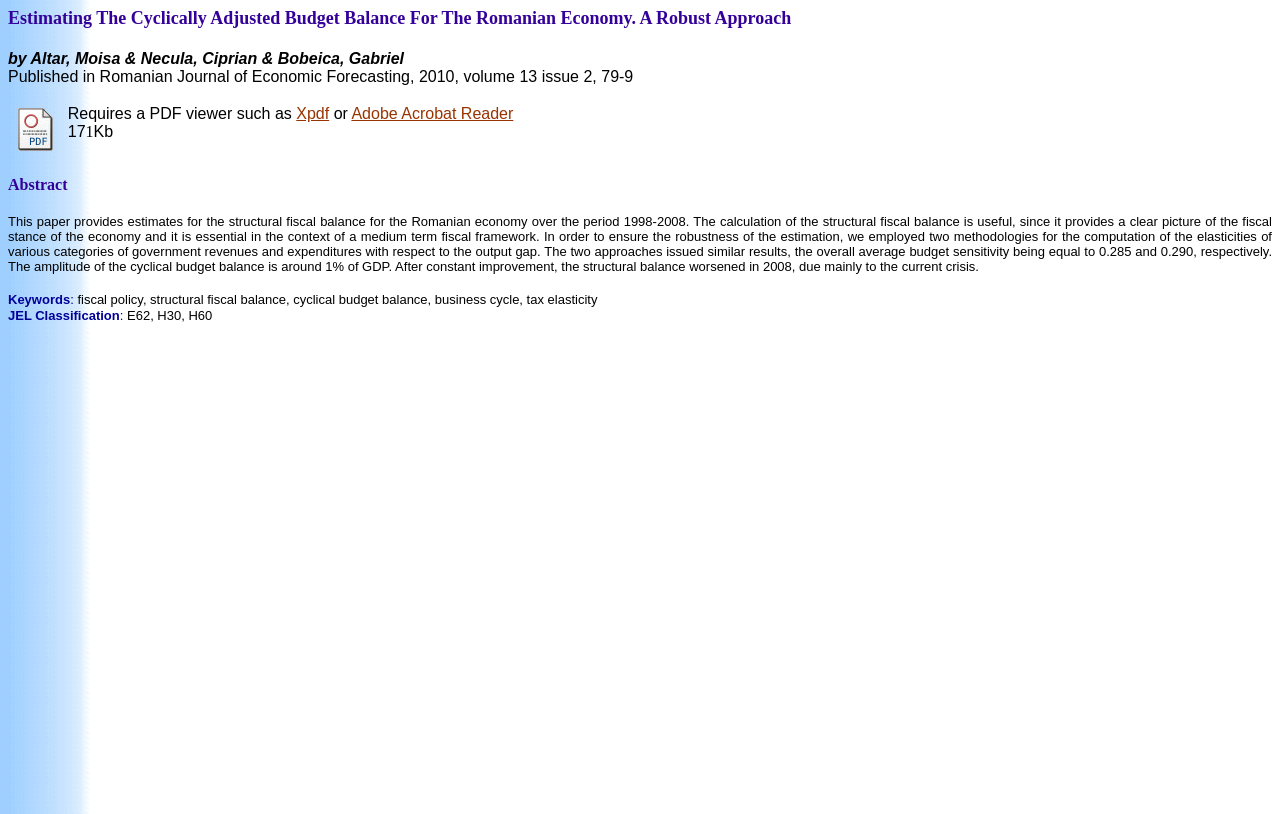Given the element description, predict the bounding box coordinates in the format (top-left x, top-left y, bottom-right x, bottom-right y), using floating point numbers between 0 and 1: Xpdf

[0.231, 0.13, 0.257, 0.15]